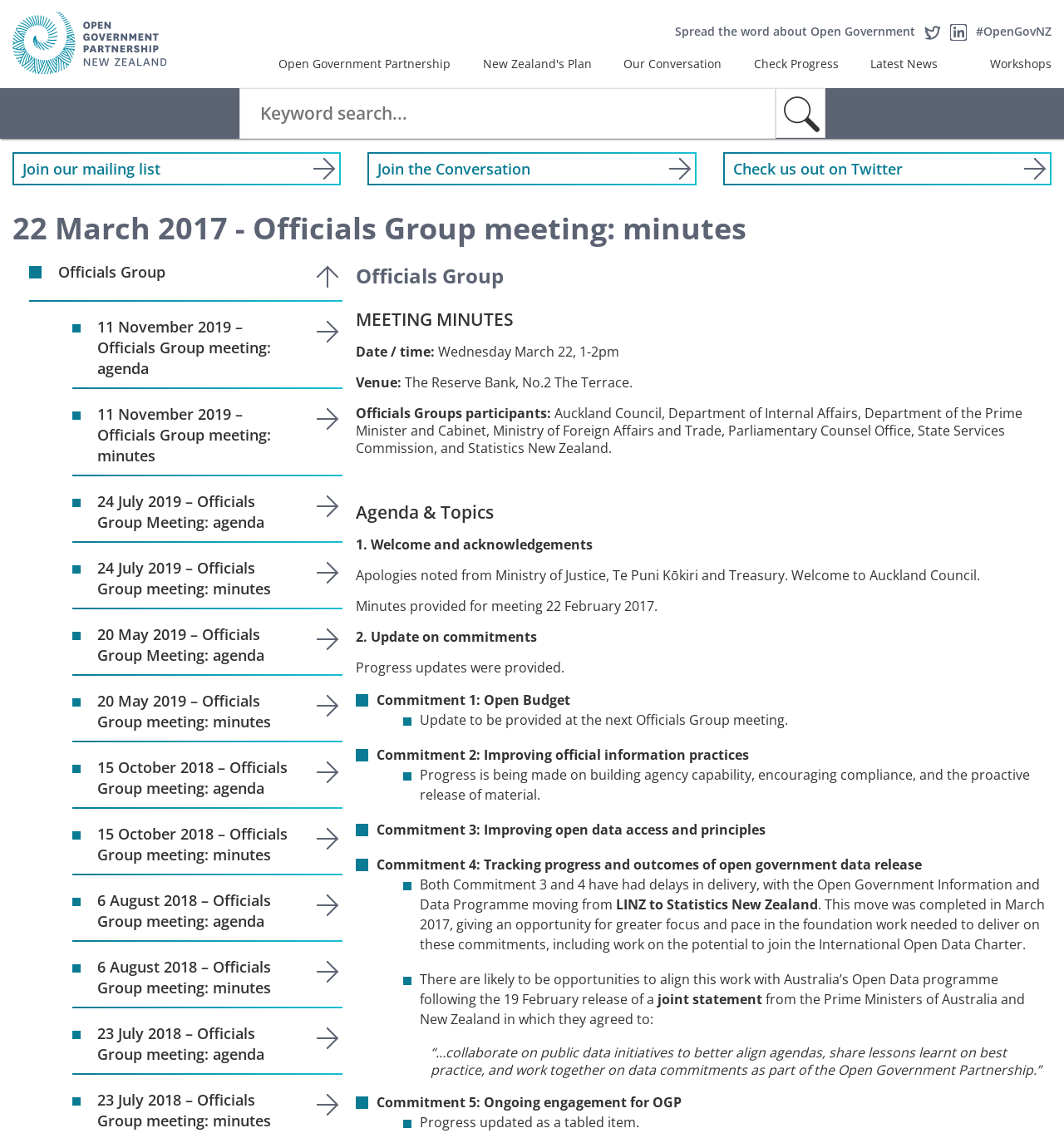What is the next step for Commitment 3 and 4?
We need a detailed and exhaustive answer to the question. Please elaborate.

I found the answer by looking at the text 'Both Commitment 3 and 4 have had delays in delivery, with the Open Government Information and Data Programme moving from LINZ to Statistics New Zealand.' which implies that the next step is to deliver on these commitments.